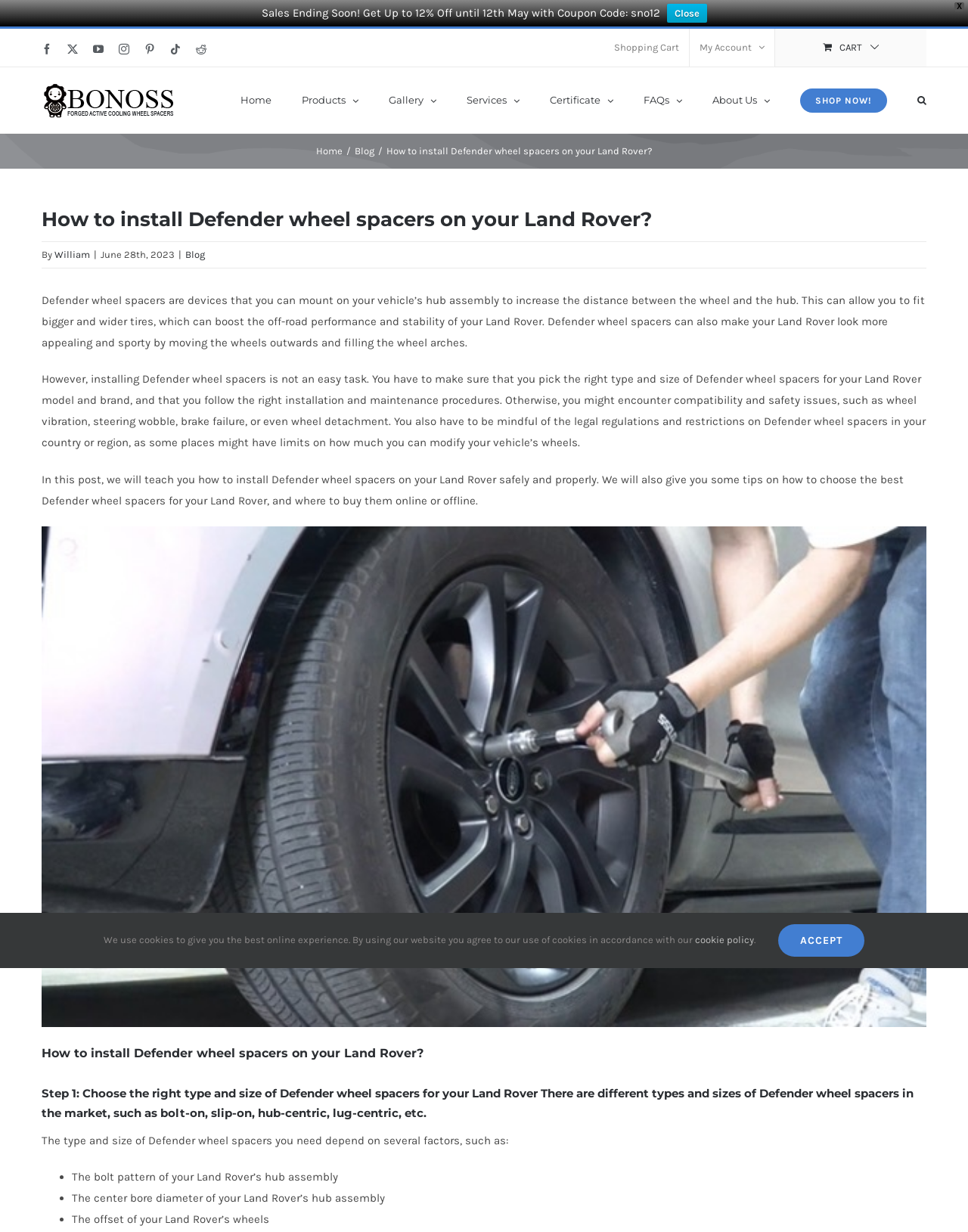Determine the coordinates of the bounding box that should be clicked to complete the instruction: "Search for products". The coordinates should be represented by four float numbers between 0 and 1: [left, top, right, bottom].

[0.948, 0.055, 0.957, 0.106]